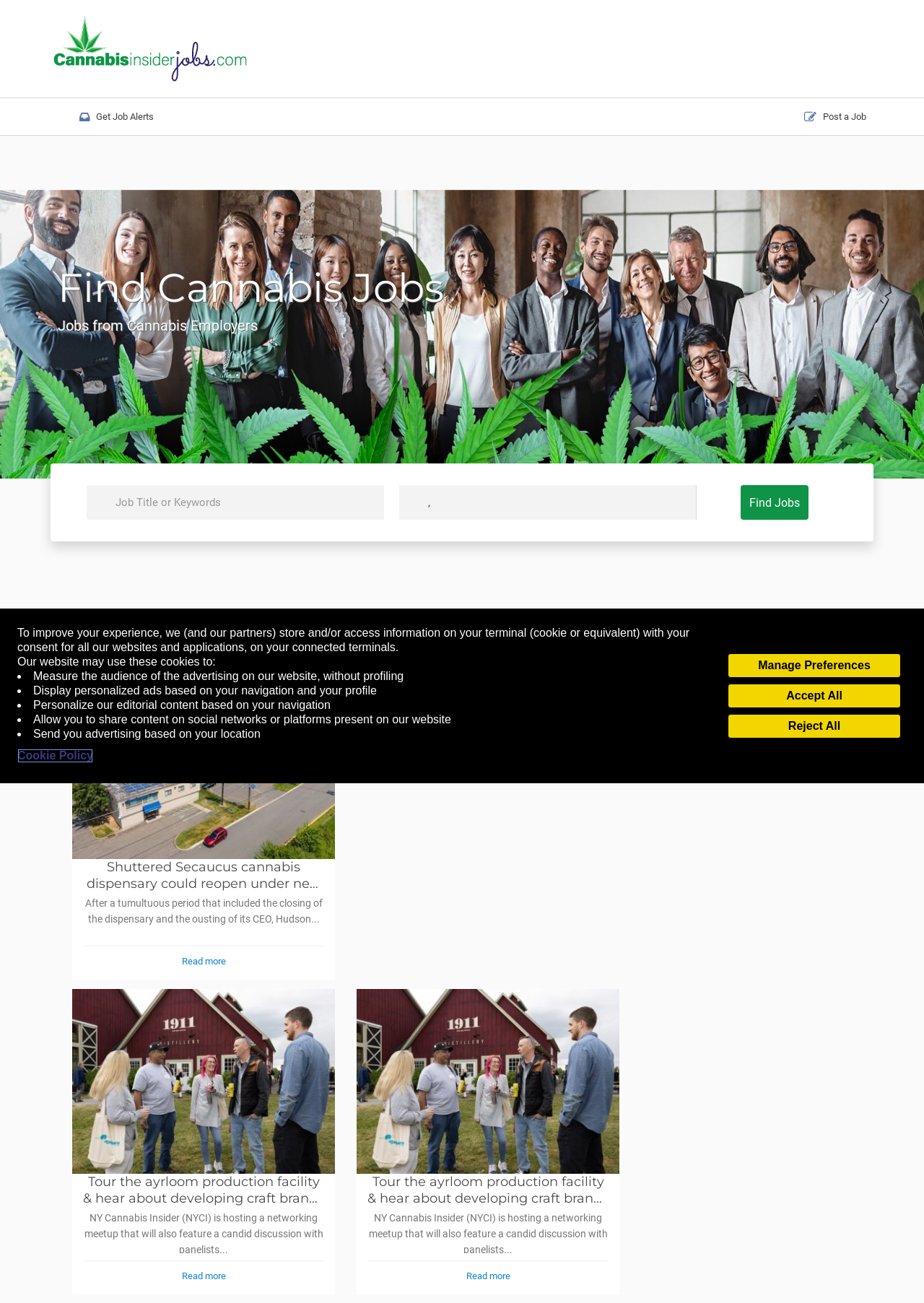What is the topic of the articles on the webpage?
From the image, respond using a single word or phrase.

Cannabis industry